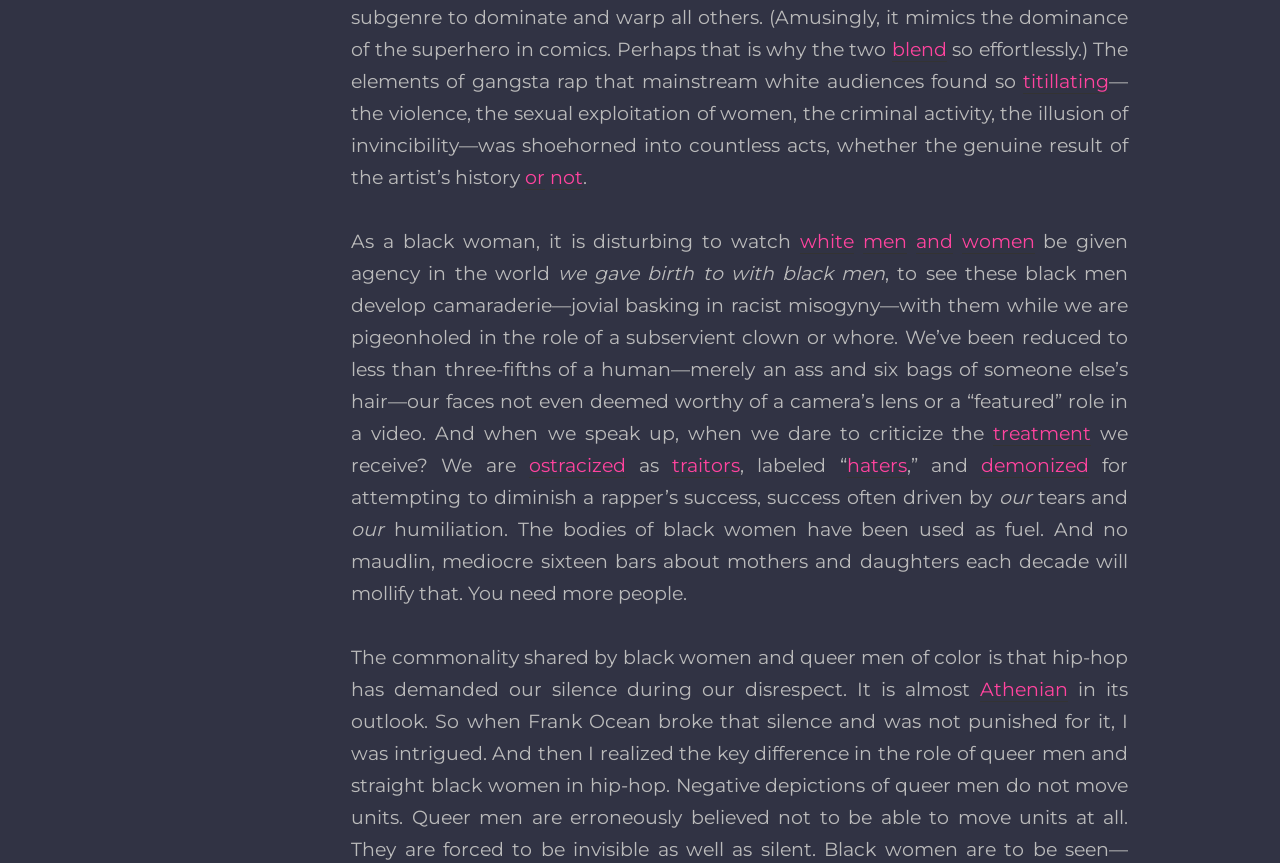What is the main topic of the text?
Give a comprehensive and detailed explanation for the question.

The main topic of the text is the objectification and exploitation of black women in rap music, as well as the silence and disrespect they face in the hip-hop industry.